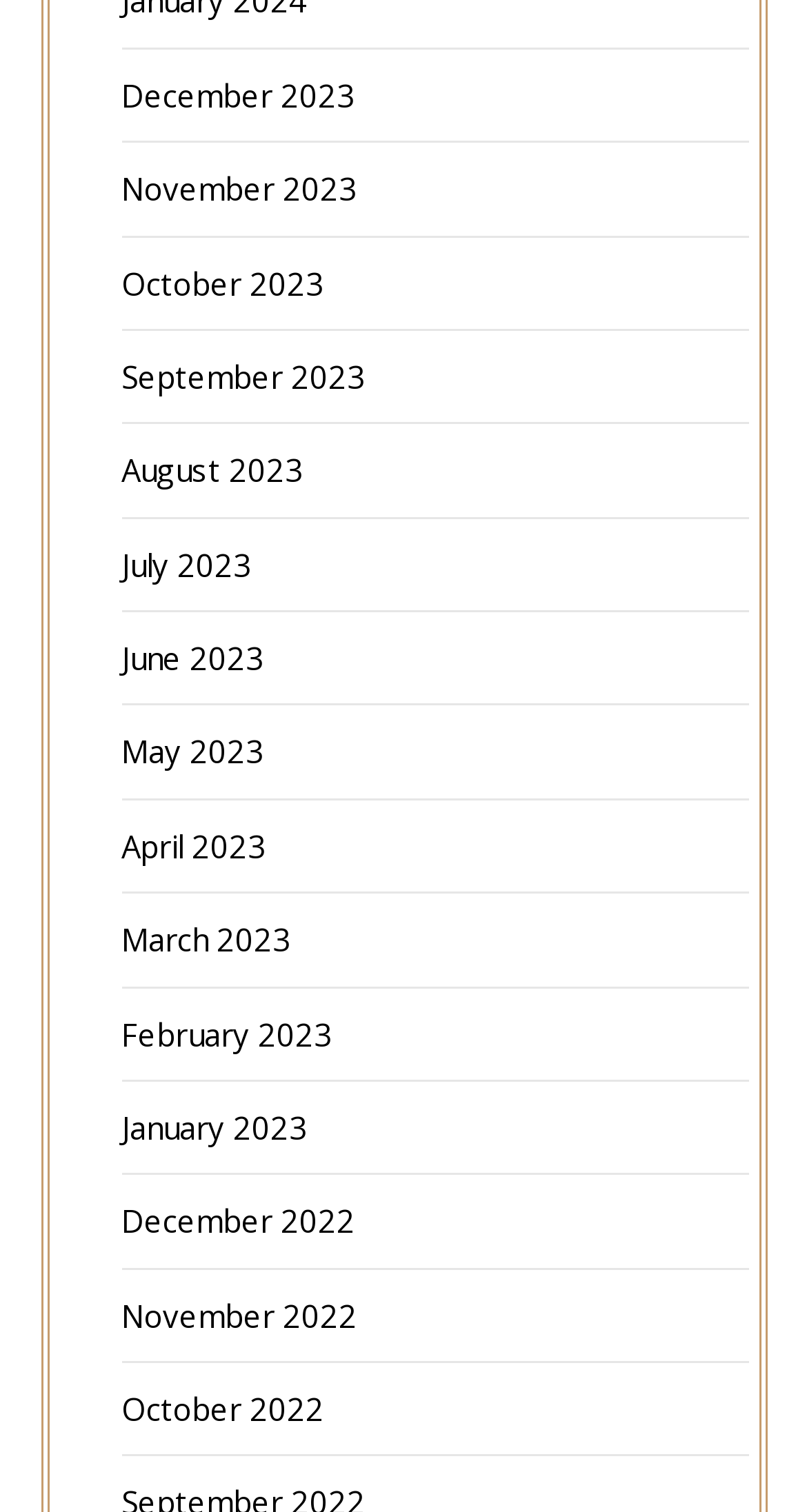Please mark the clickable region by giving the bounding box coordinates needed to complete this instruction: "Browse October 2023".

[0.15, 0.173, 0.401, 0.2]